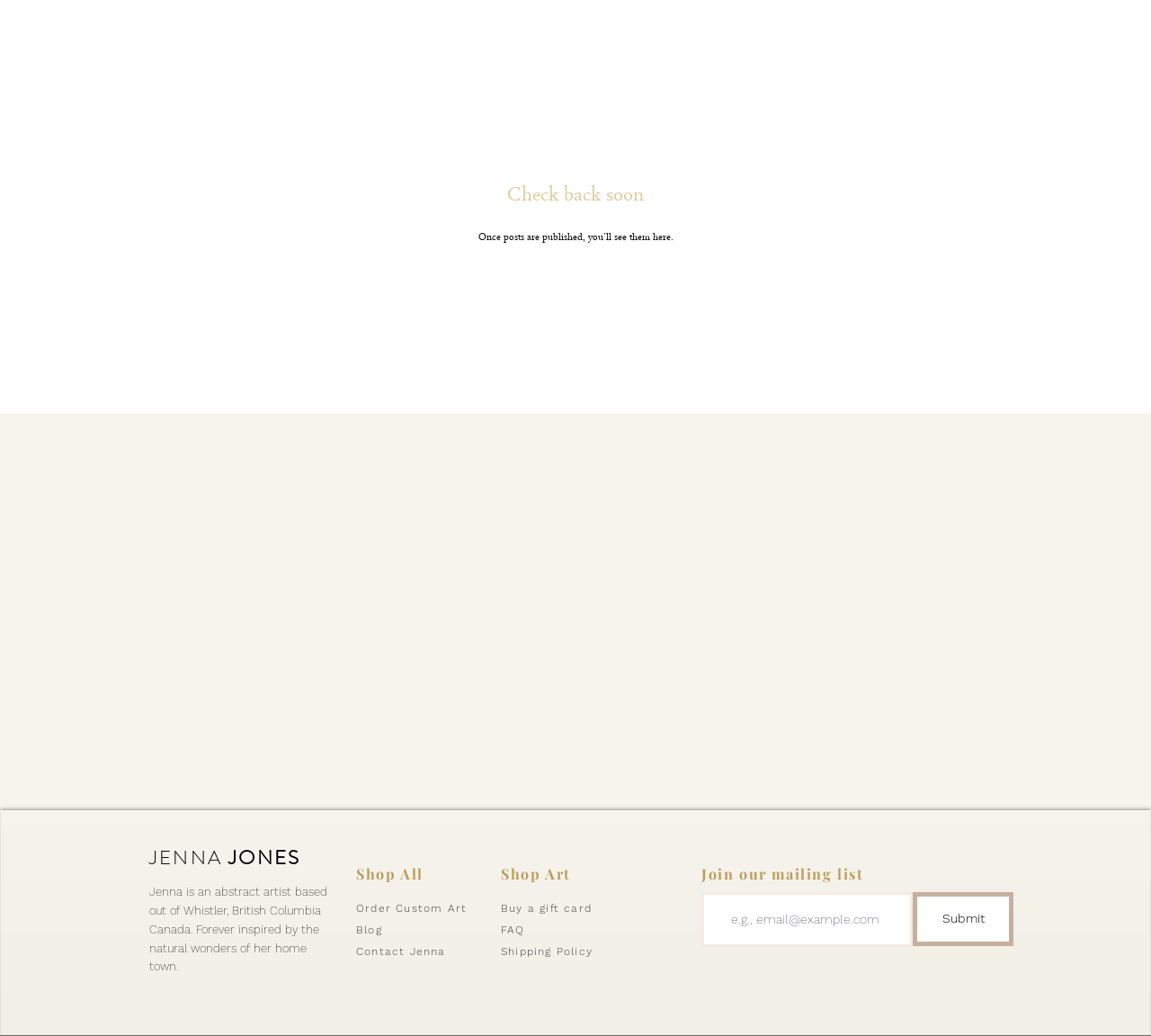Indicate the bounding box coordinates of the element that needs to be clicked to satisfy the following instruction: "Read blog". The coordinates should be four float numbers between 0 and 1, i.e., [left, top, right, bottom].

[0.309, 0.892, 0.332, 0.904]